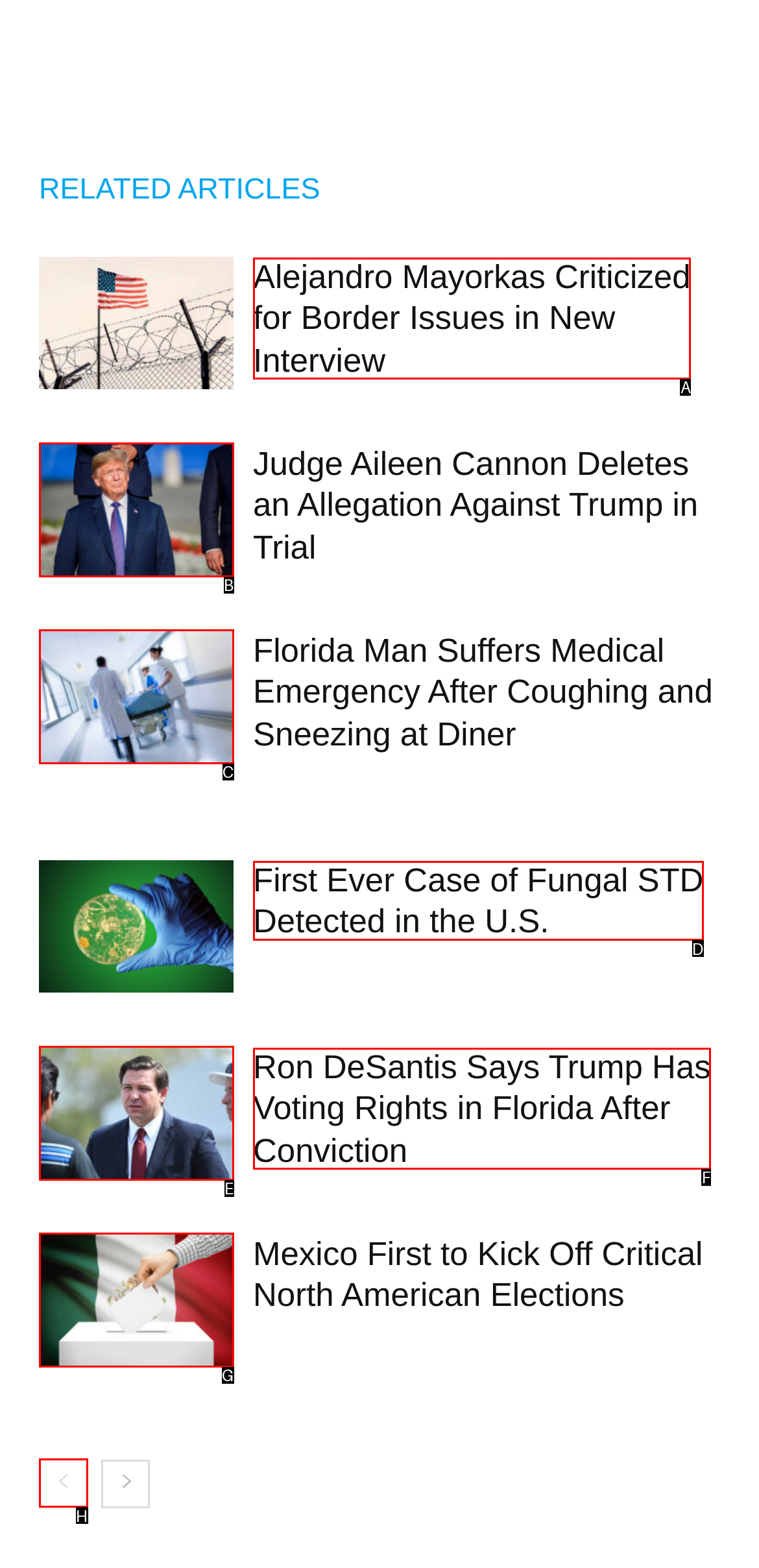Pick the HTML element that corresponds to the description: aria-label="prev-page"
Answer with the letter of the correct option from the given choices directly.

H